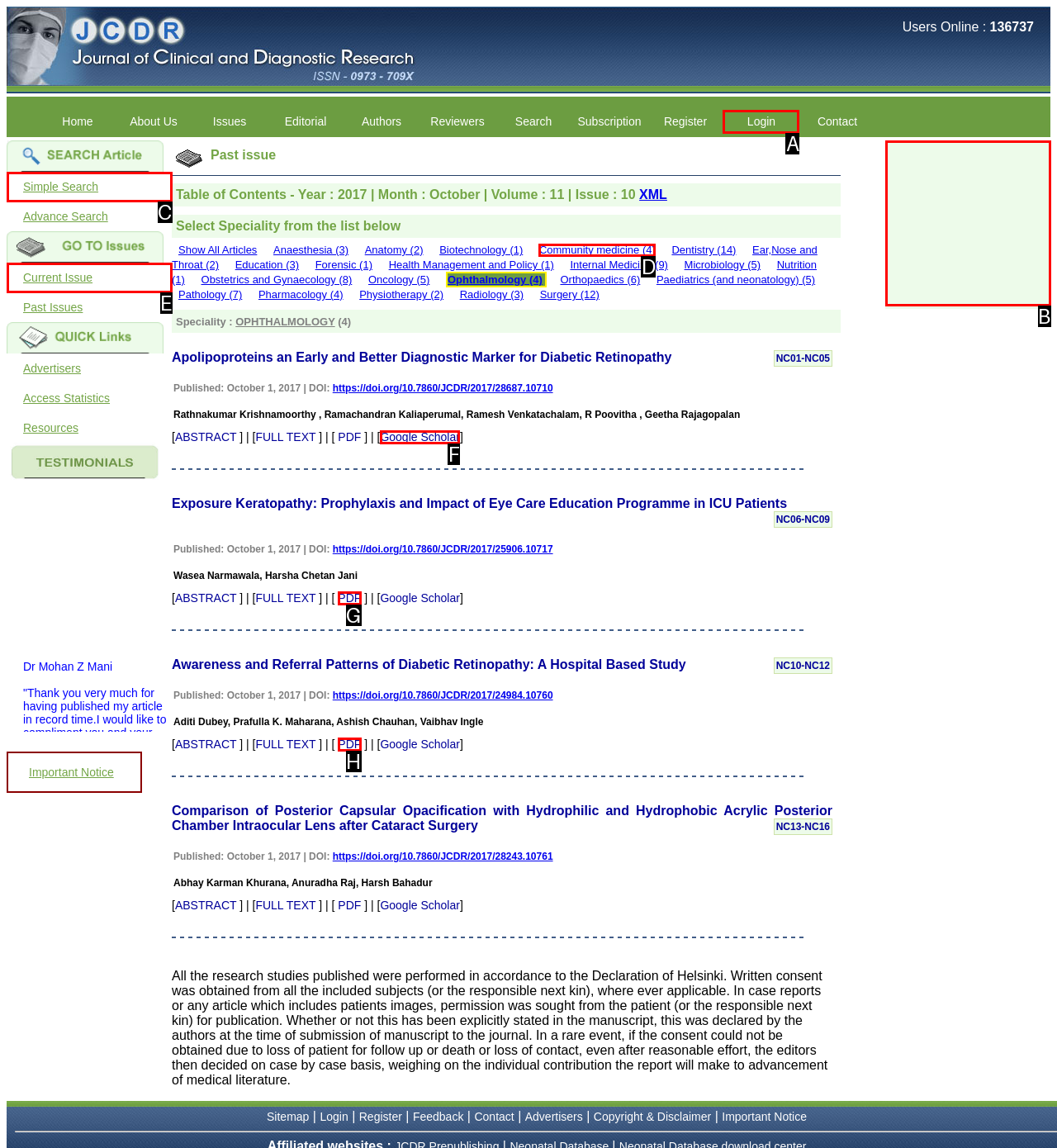Tell me which option I should click to complete the following task: Click on the 'Login' link
Answer with the option's letter from the given choices directly.

A